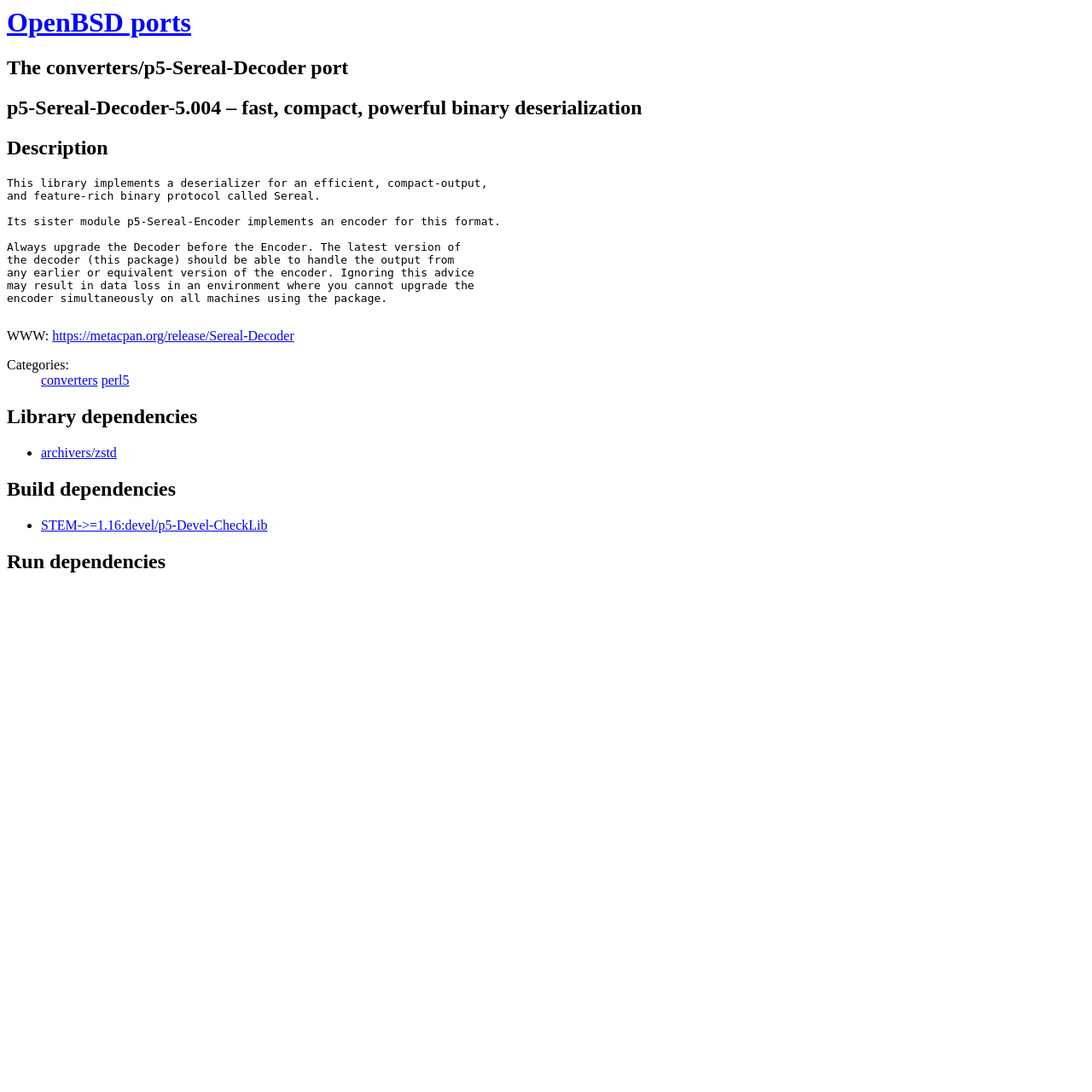By analyzing the image, answer the following question with a detailed response: What is the URL of the Sereal-Decoder release?

The URL of the Sereal-Decoder release can be found in the link 'https://metacpan.org/release/Sereal-Decoder' which is listed under the 'WWW:' heading.